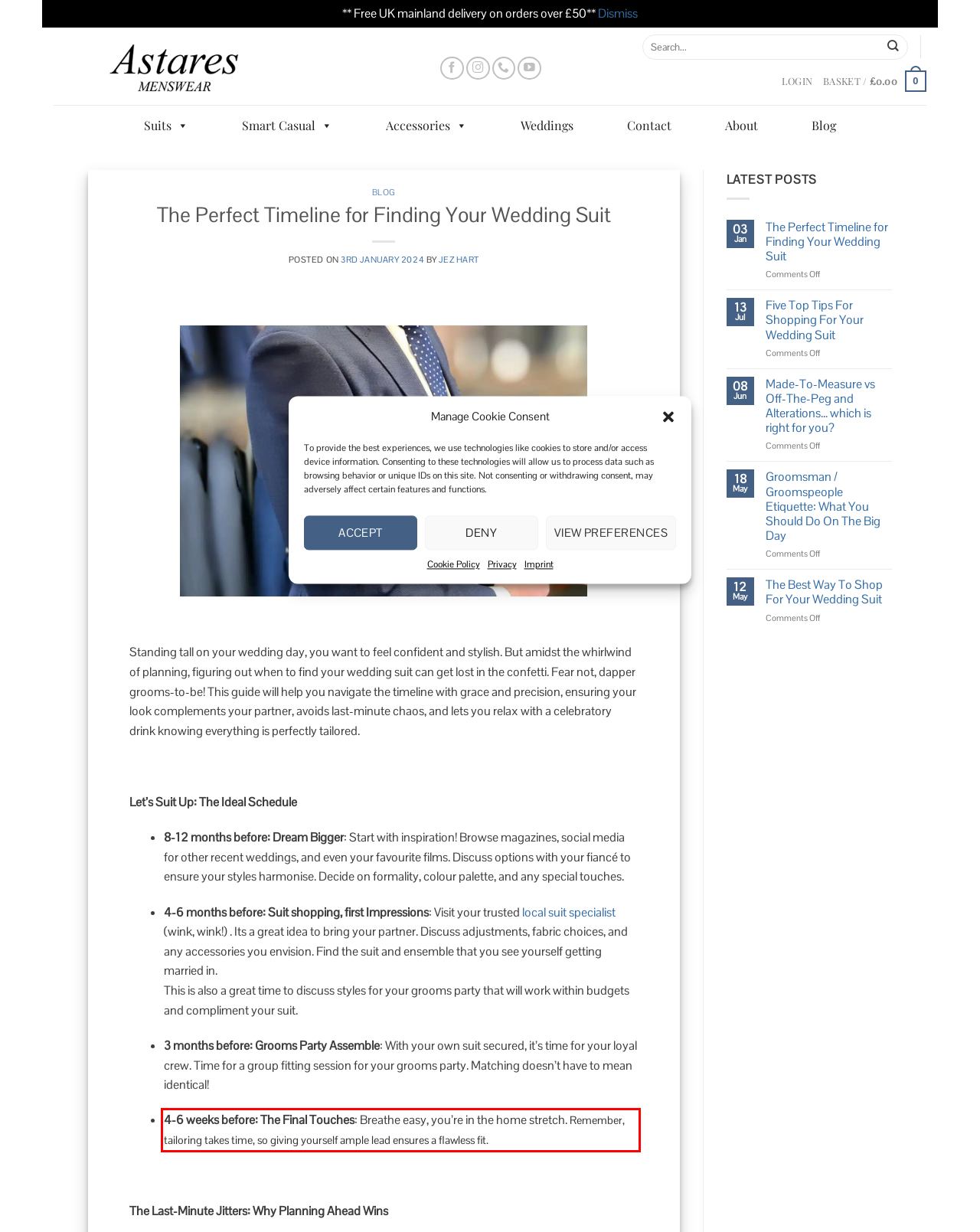Please analyze the screenshot of a webpage and extract the text content within the red bounding box using OCR.

4-6 weeks before: The Final Touches: Breathe easy, you’re in the home stretch. Remember, tailoring takes time, so giving yourself ample lead ensures a flawless fit.